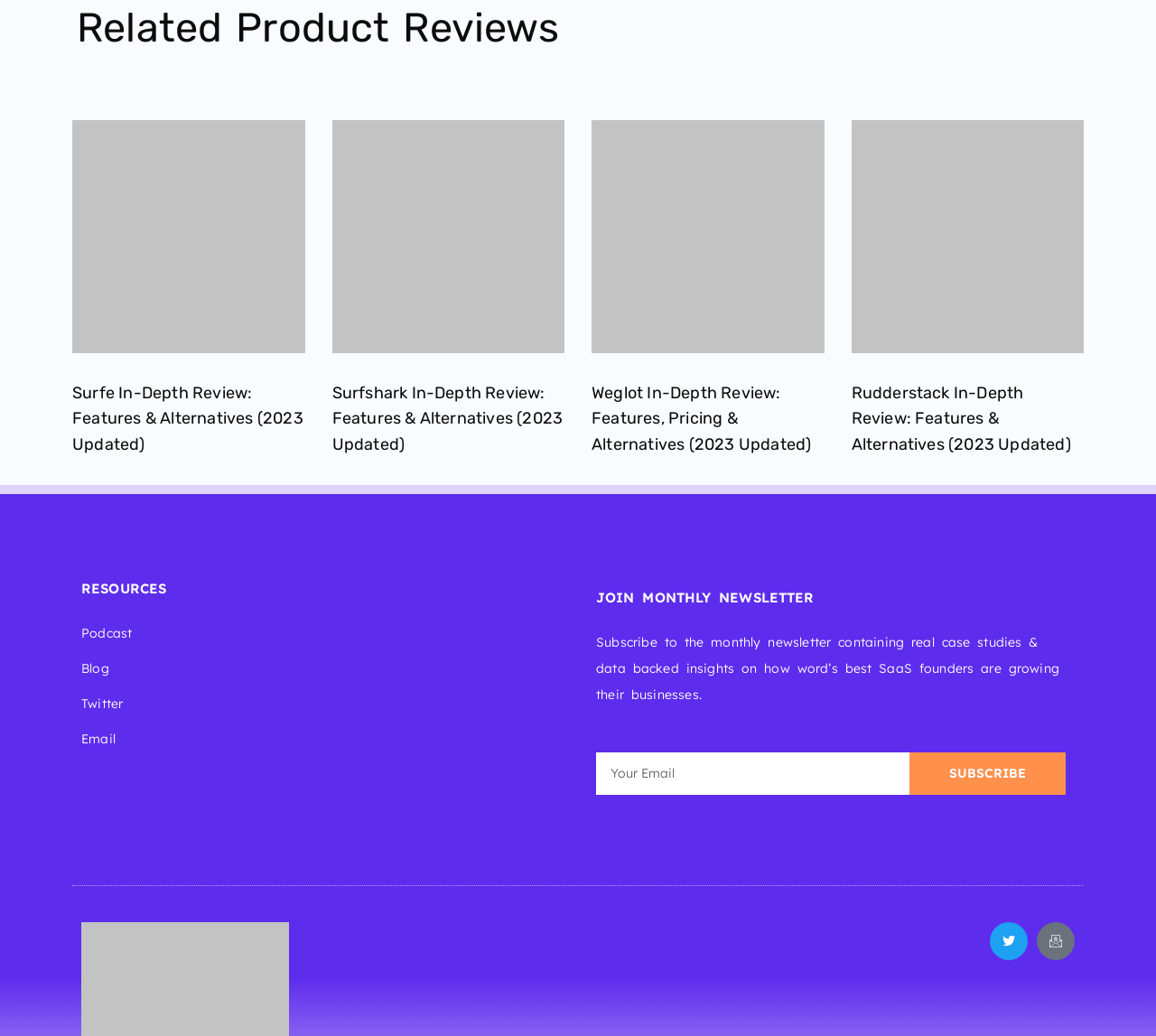With reference to the image, please provide a detailed answer to the following question: What is the purpose of the textbox?

The textbox is labeled 'Your Email' and is required, suggesting that it is used to enter an email address, likely for subscribing to a newsletter.